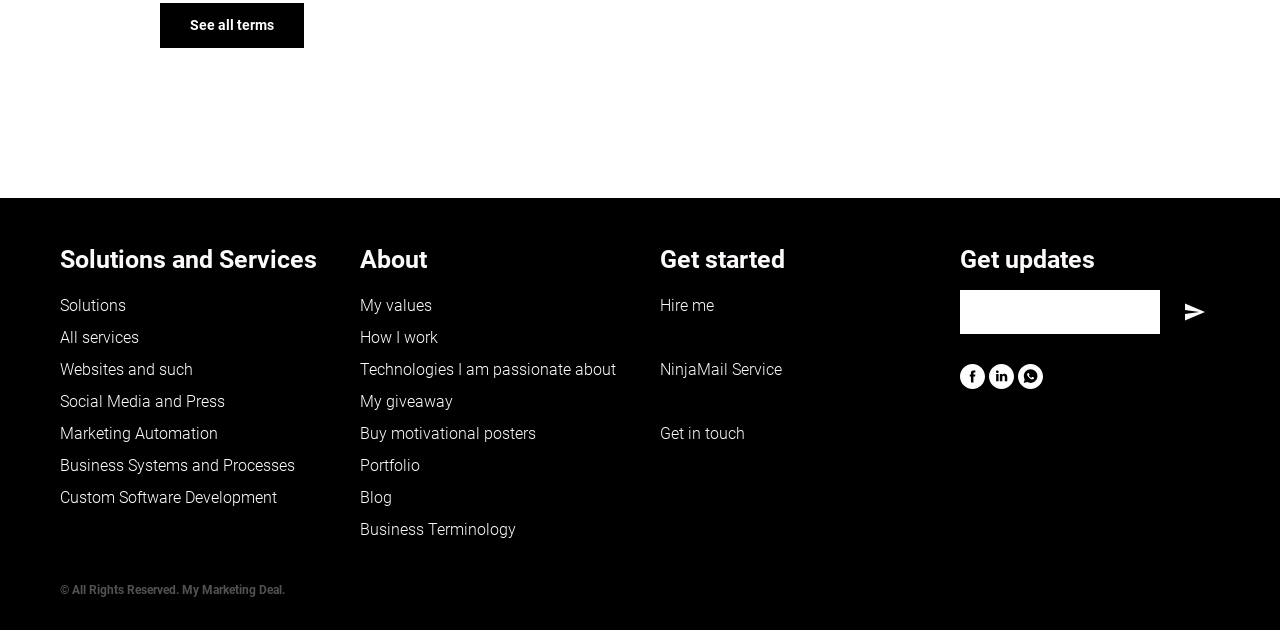Please identify the bounding box coordinates of the element that needs to be clicked to perform the following instruction: "Subscribe to the newsletter".

[0.914, 0.461, 0.953, 0.531]